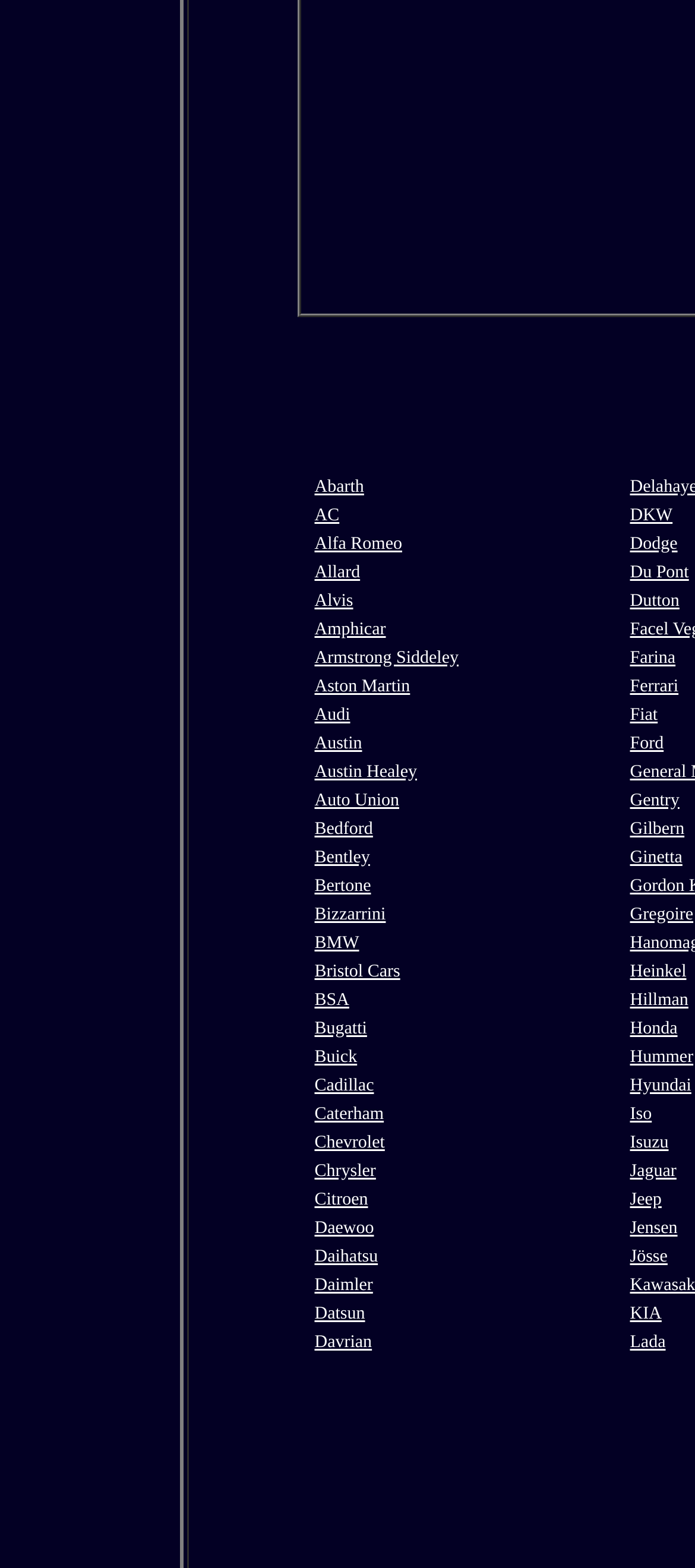Can you find the bounding box coordinates of the area I should click to execute the following instruction: "Click on KIA"?

[0.906, 0.826, 0.952, 0.845]